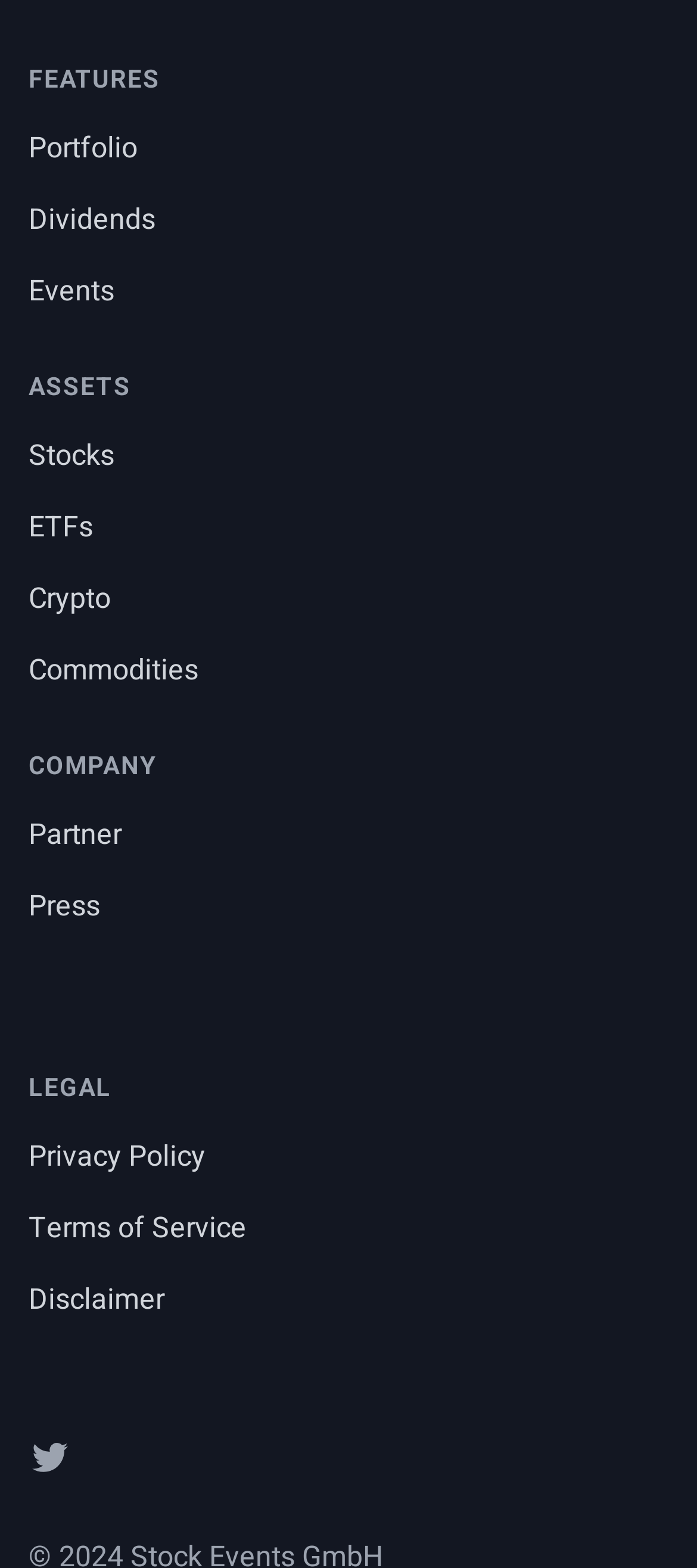Identify the bounding box coordinates of the section that should be clicked to achieve the task described: "Visit Twitter".

[0.041, 0.916, 0.103, 0.943]